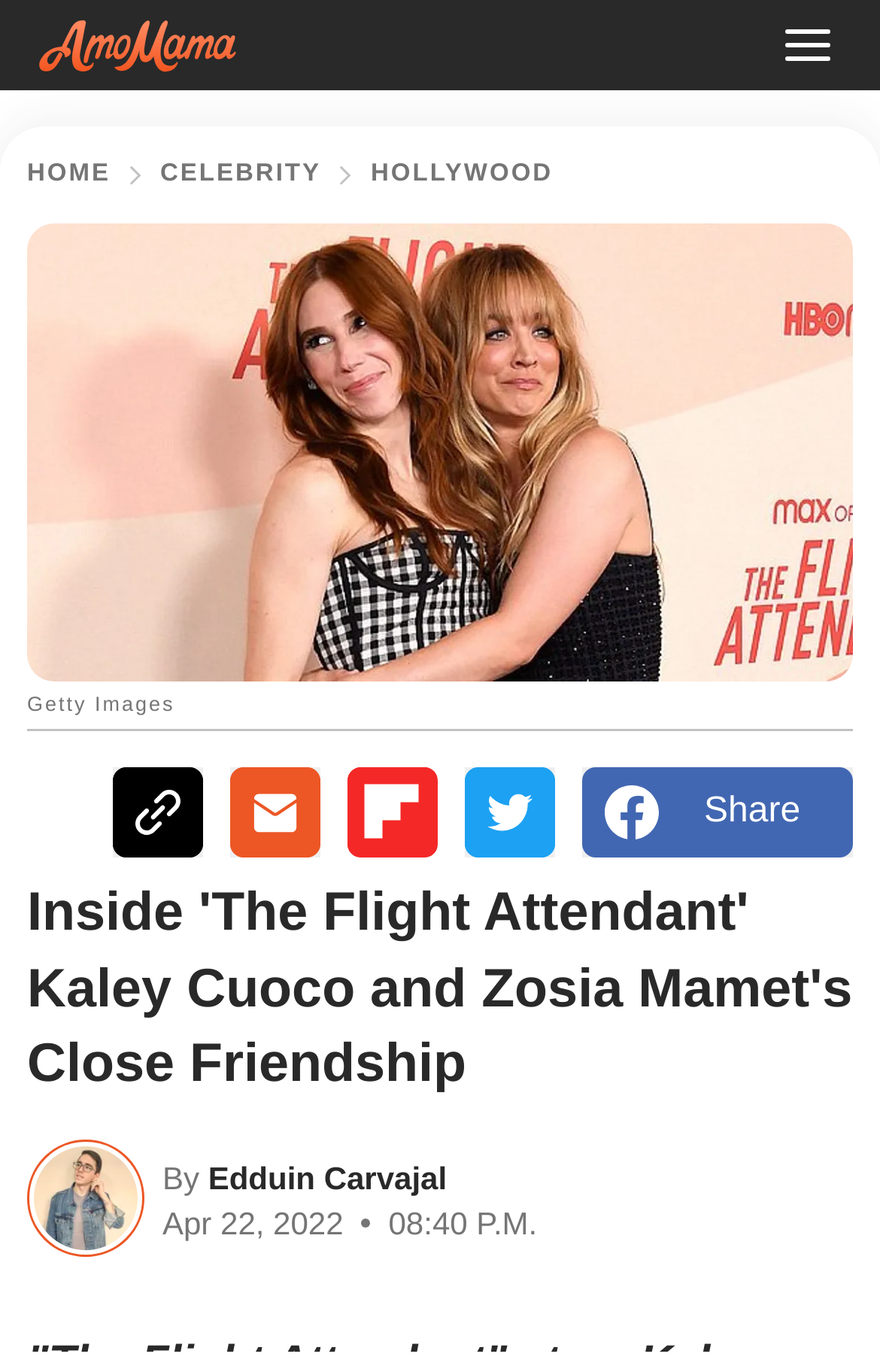How many social media buttons are there?
From the image, respond using a single word or phrase.

5